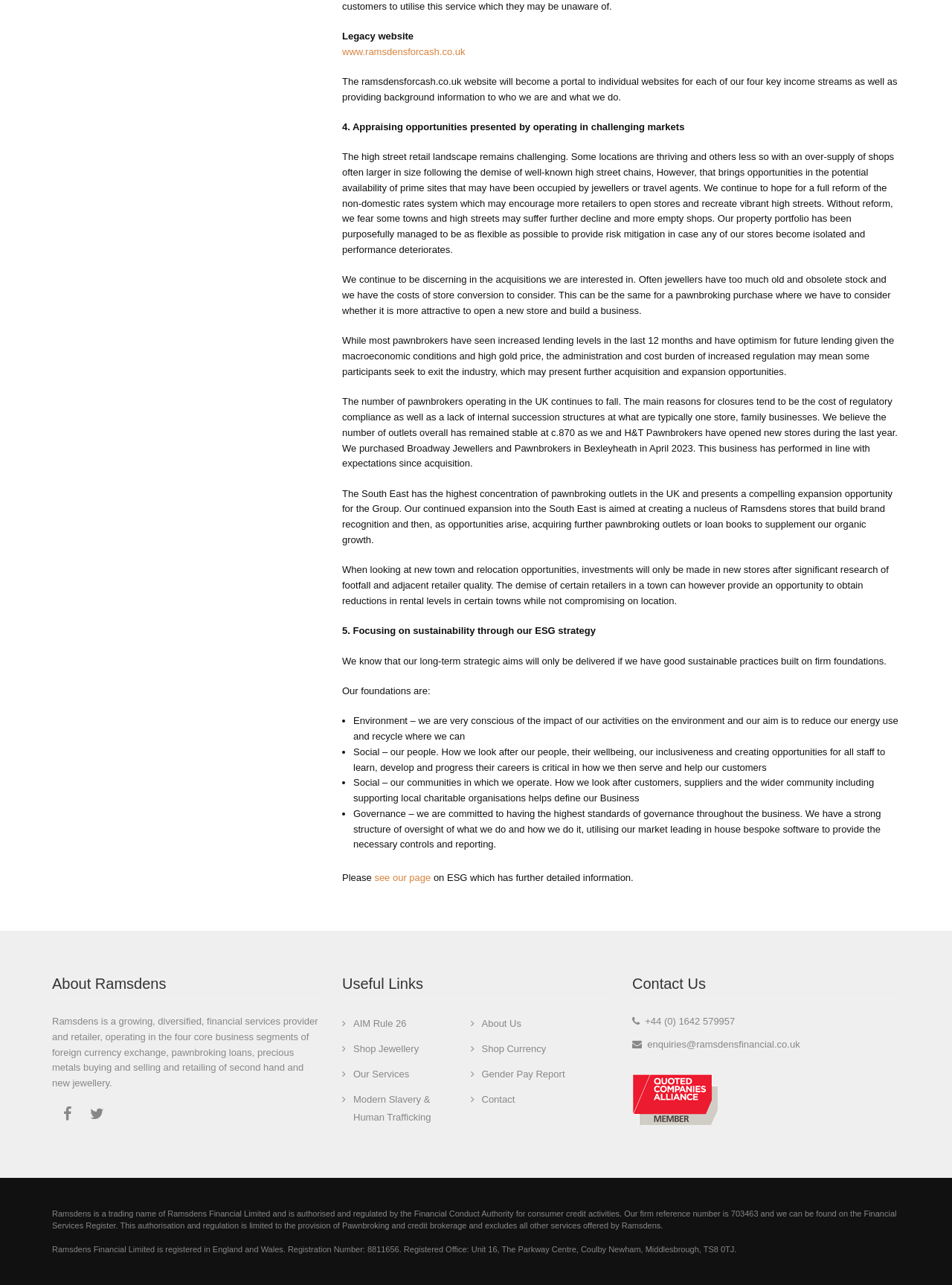Determine the bounding box coordinates of the region to click in order to accomplish the following instruction: "read about ESG". Provide the coordinates as four float numbers between 0 and 1, specifically [left, top, right, bottom].

[0.393, 0.679, 0.453, 0.687]